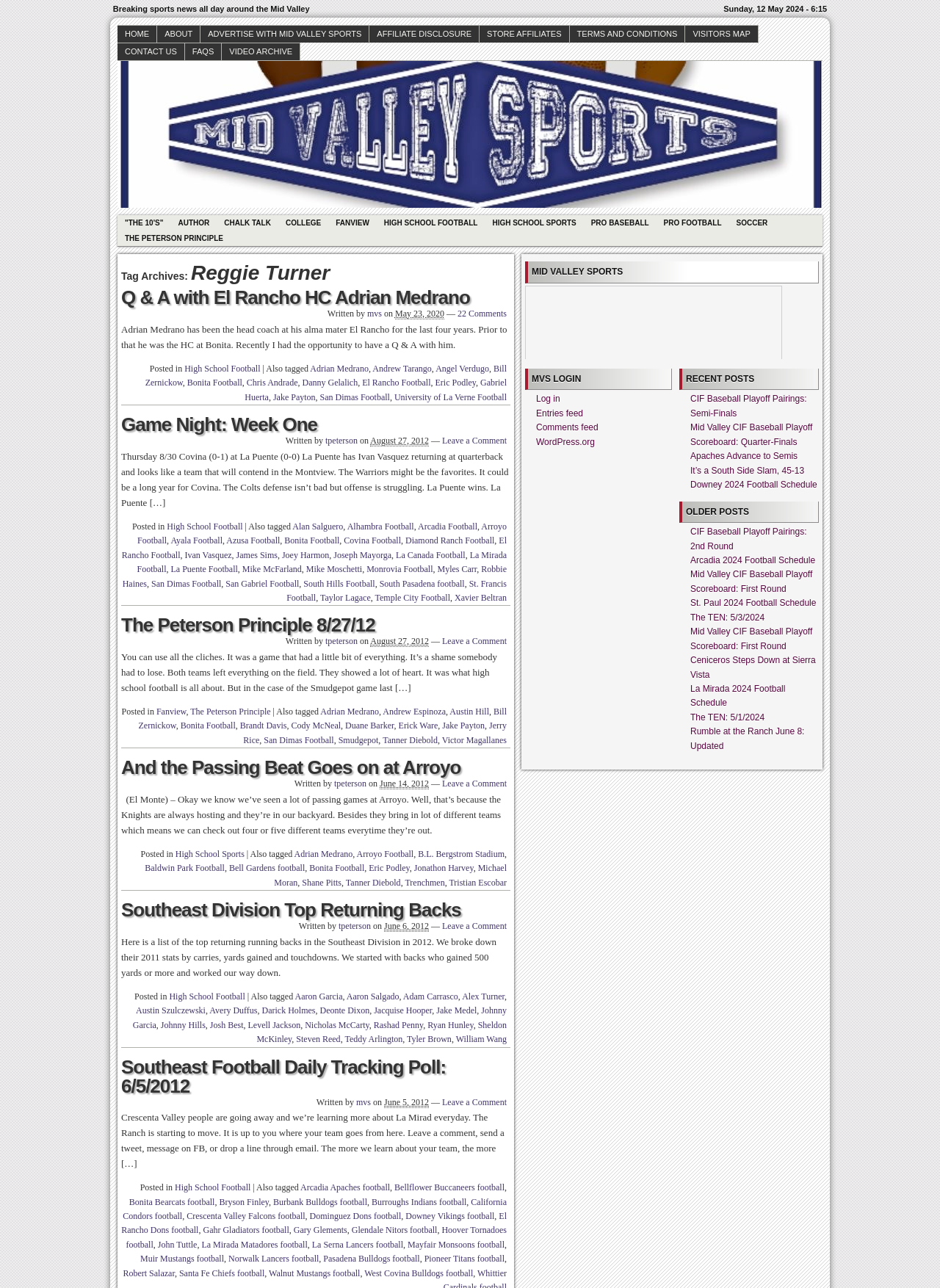Determine the bounding box coordinates of the section to be clicked to follow the instruction: "Go to the 'Contact Us' page". The coordinates should be given as four float numbers between 0 and 1, formatted as [left, top, right, bottom].

None